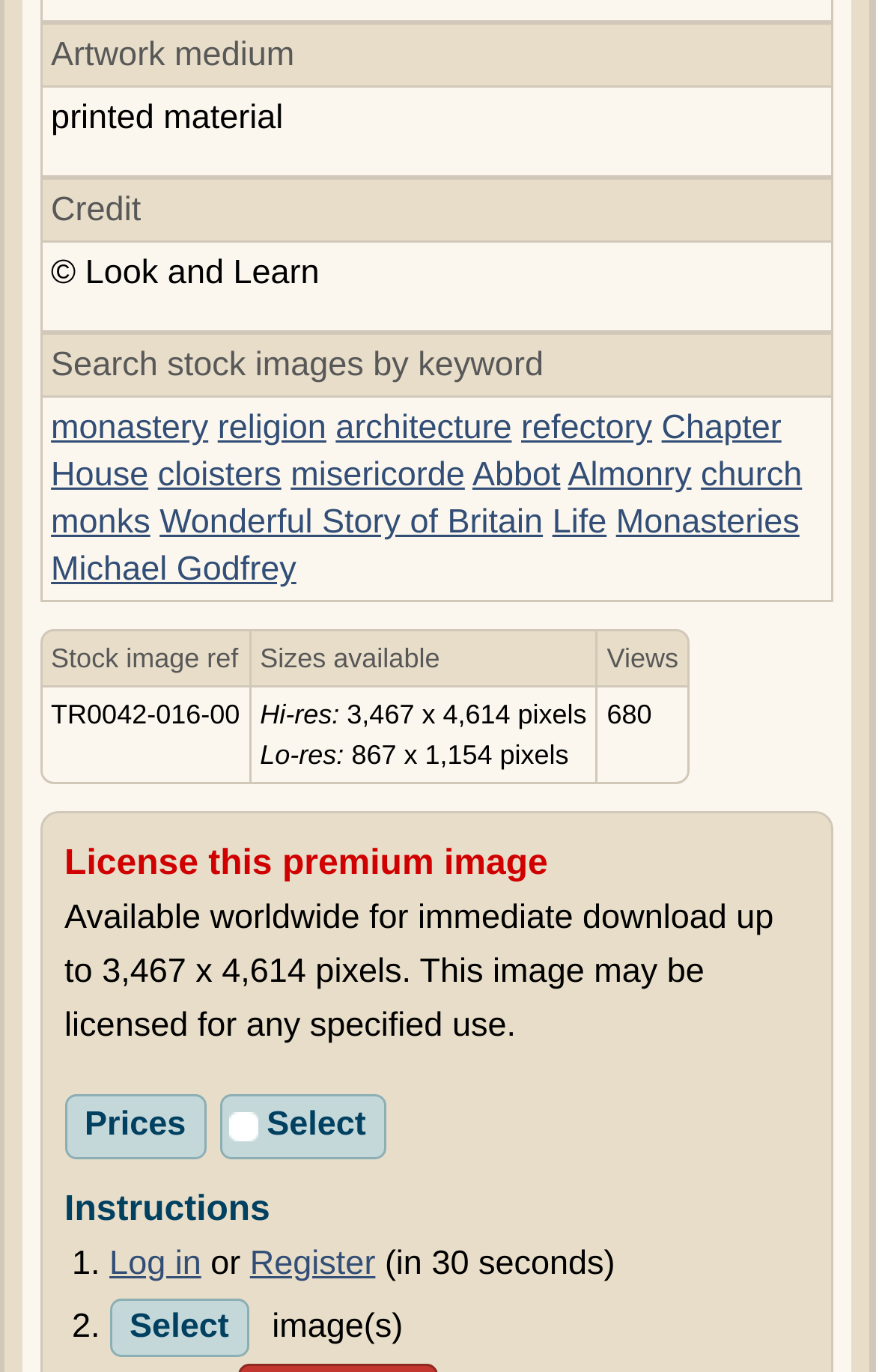How many views does the stock image have?
Refer to the image and provide a detailed answer to the question.

The answer can be found in the table, where the column header is 'Views' and the grid cell contains the number '680'.